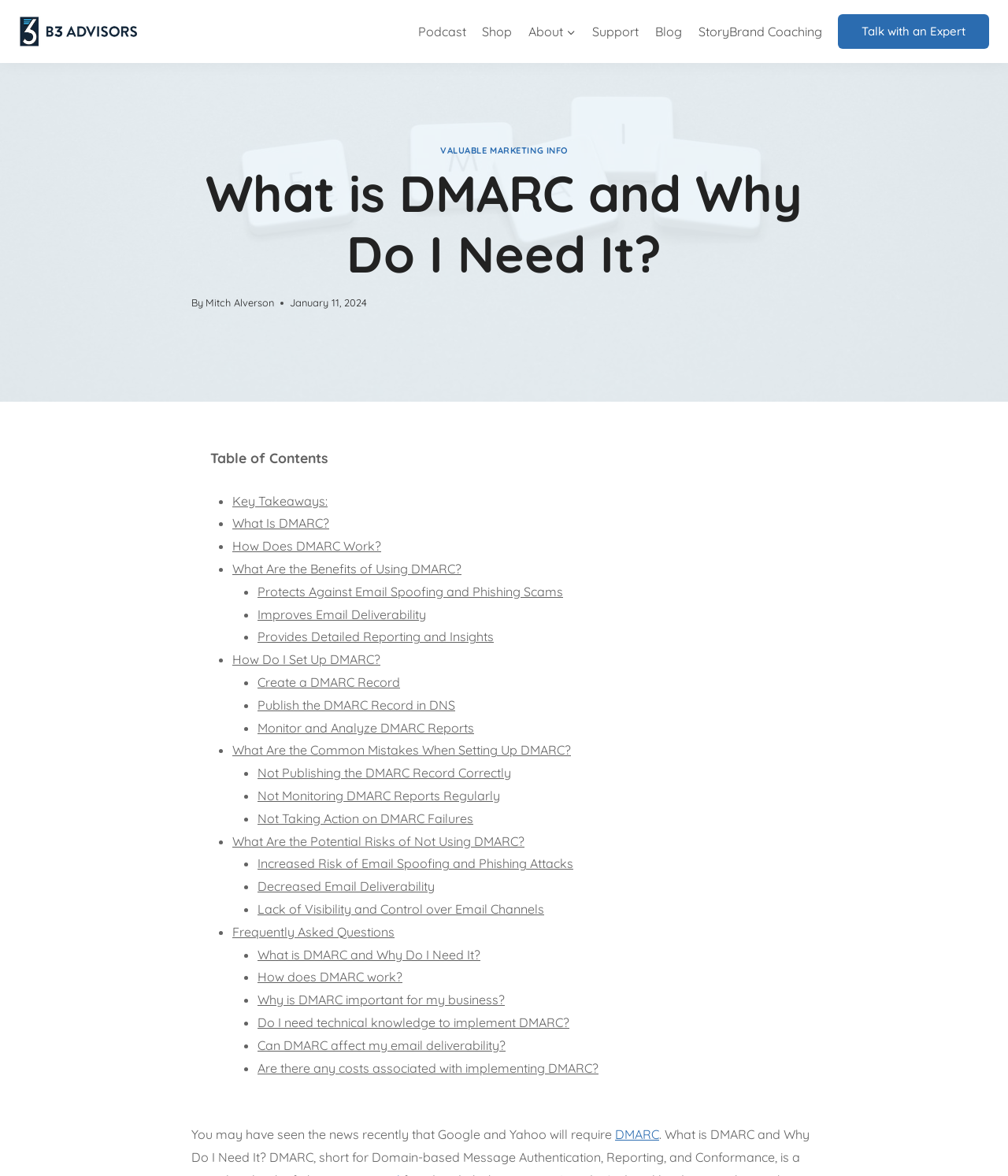Please identify the primary heading of the webpage and give its text content.

What is DMARC and Why Do I Need It?